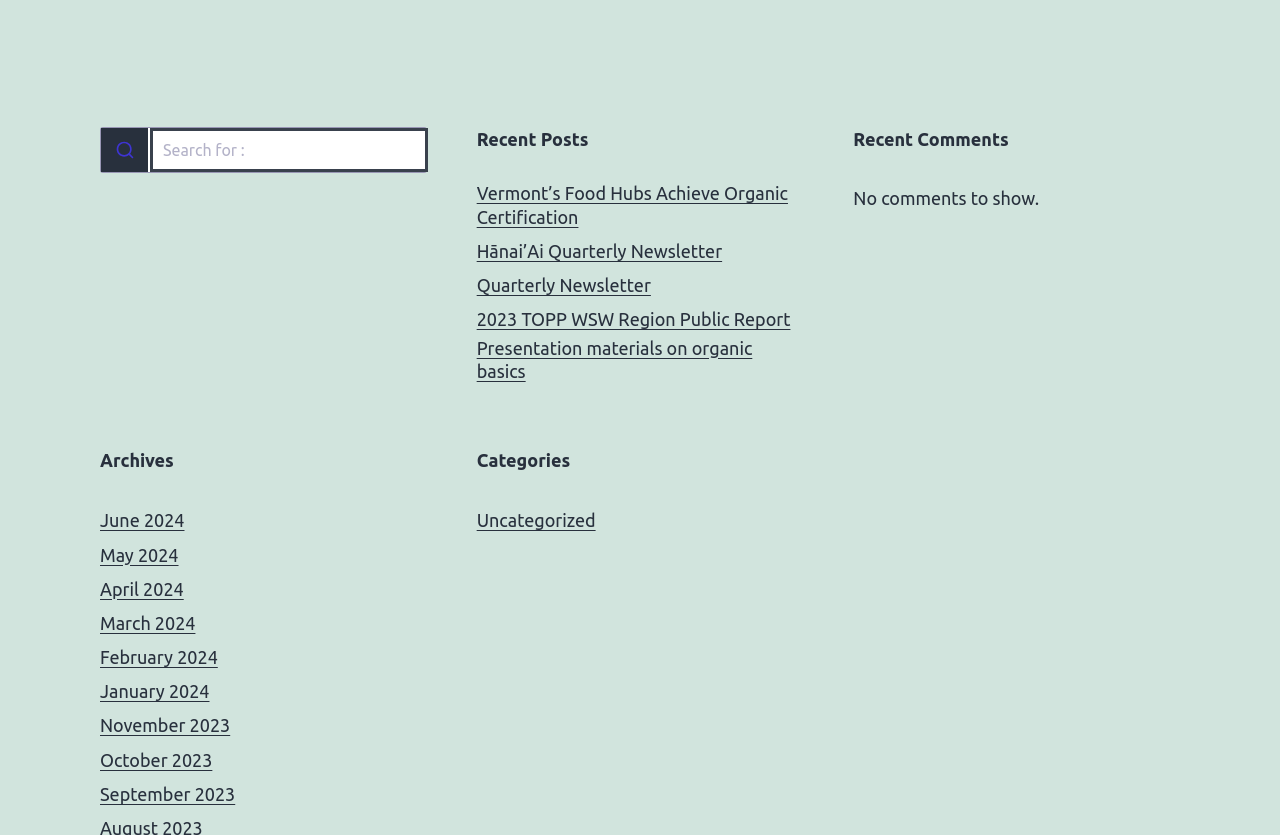Determine the bounding box coordinates of the UI element that matches the following description: "Hānai’Ai Quarterly Newsletter". The coordinates should be four float numbers between 0 and 1 in the format [left, top, right, bottom].

[0.372, 0.287, 0.564, 0.315]